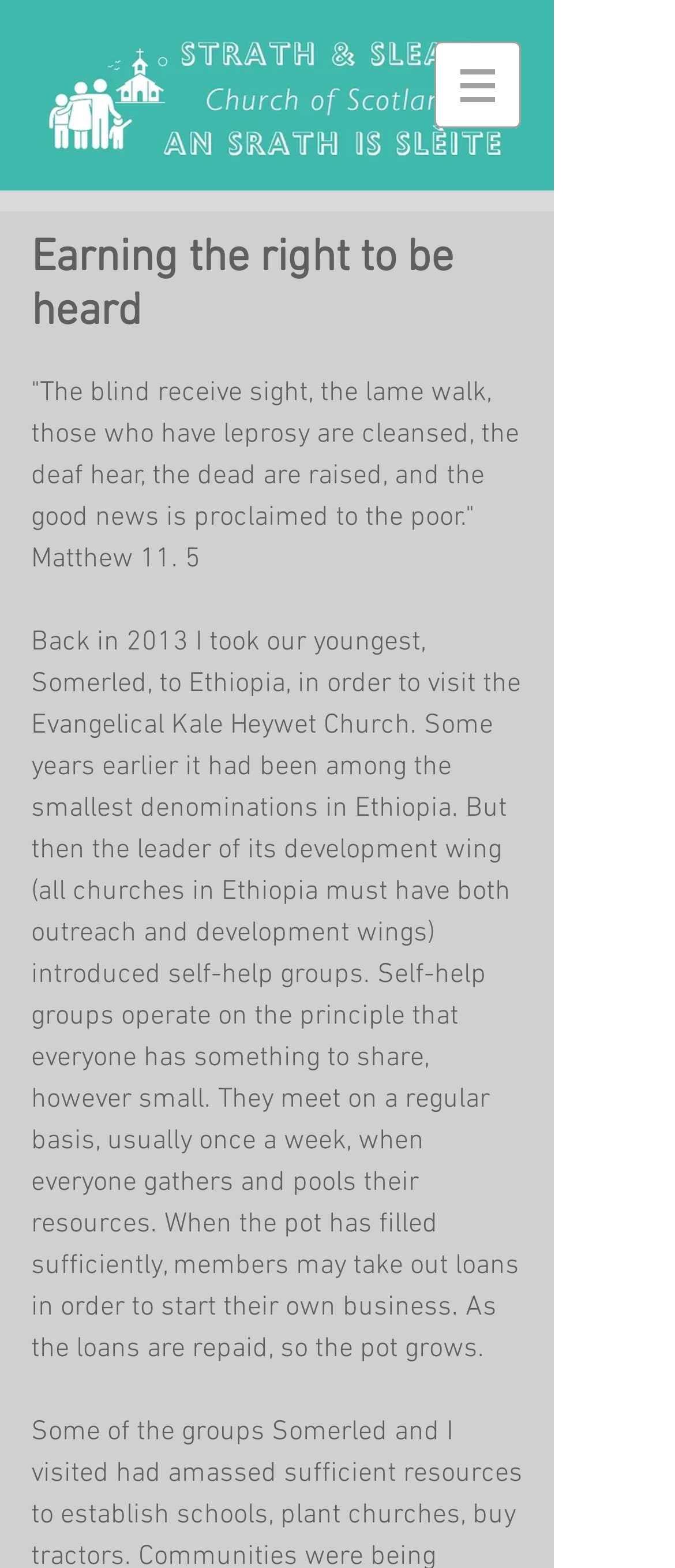Who is the author of the text?
Give a single word or phrase answer based on the content of the image.

Not specified